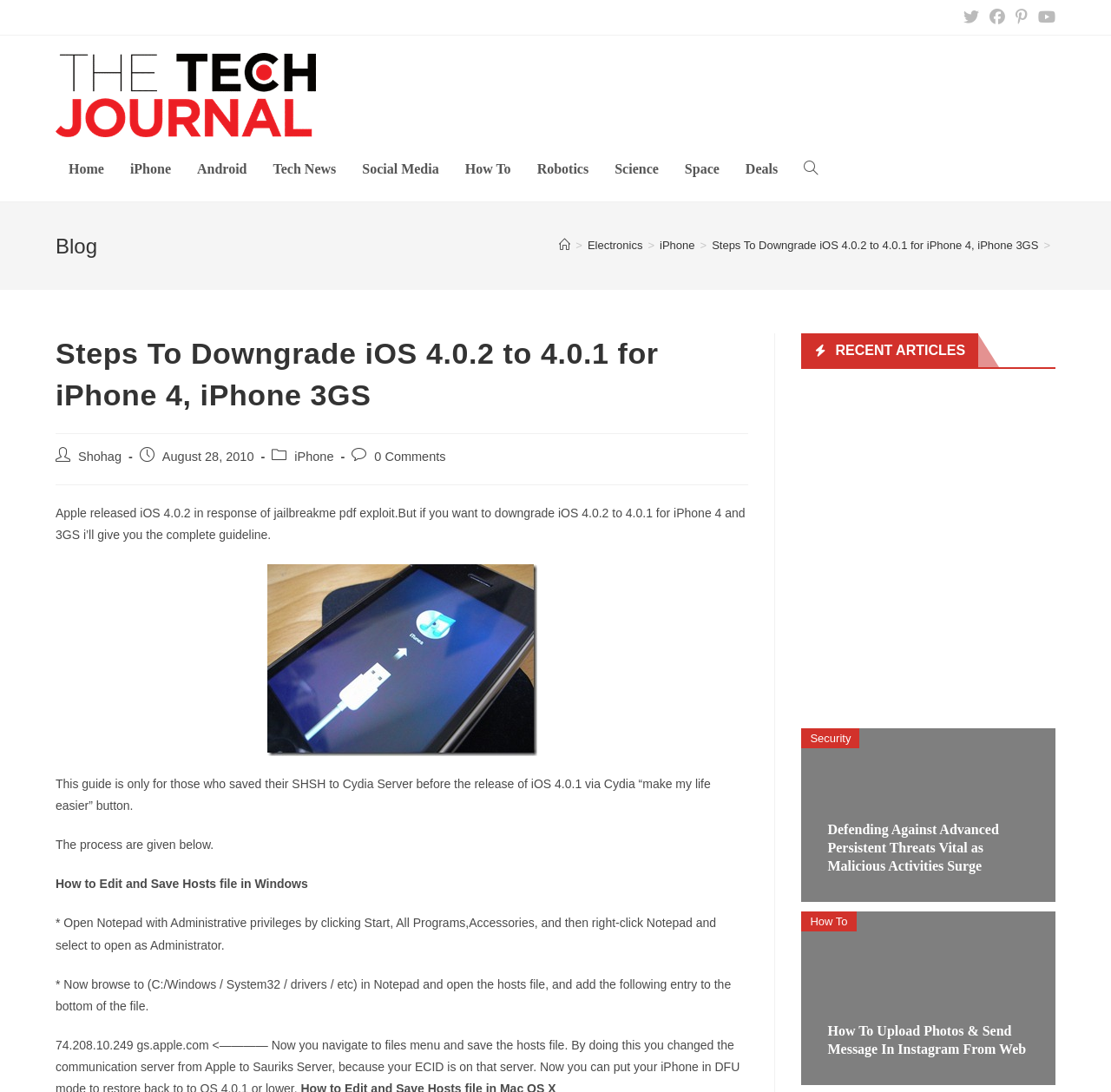Identify the bounding box coordinates for the element you need to click to achieve the following task: "View the author's profile". The coordinates must be four float values ranging from 0 to 1, formatted as [left, top, right, bottom].

[0.07, 0.412, 0.109, 0.425]